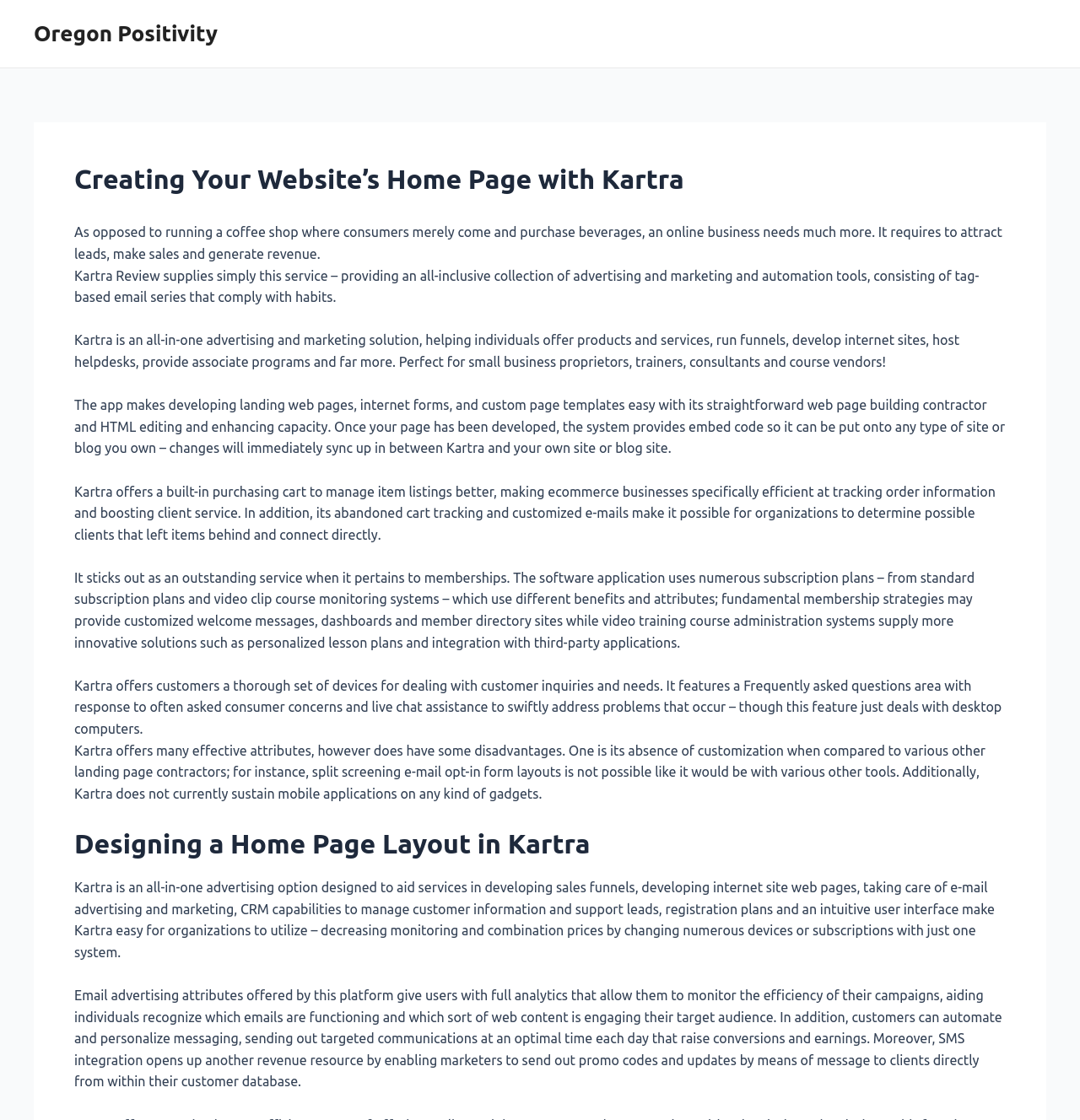Can you give a detailed response to the following question using the information from the image? What is the purpose of Kartra's built-in purchasing cart?

According to the webpage, Kartra's built-in purchasing cart is designed to manage product listings better, making ecommerce businesses efficient at tracking order information and boosting client service.